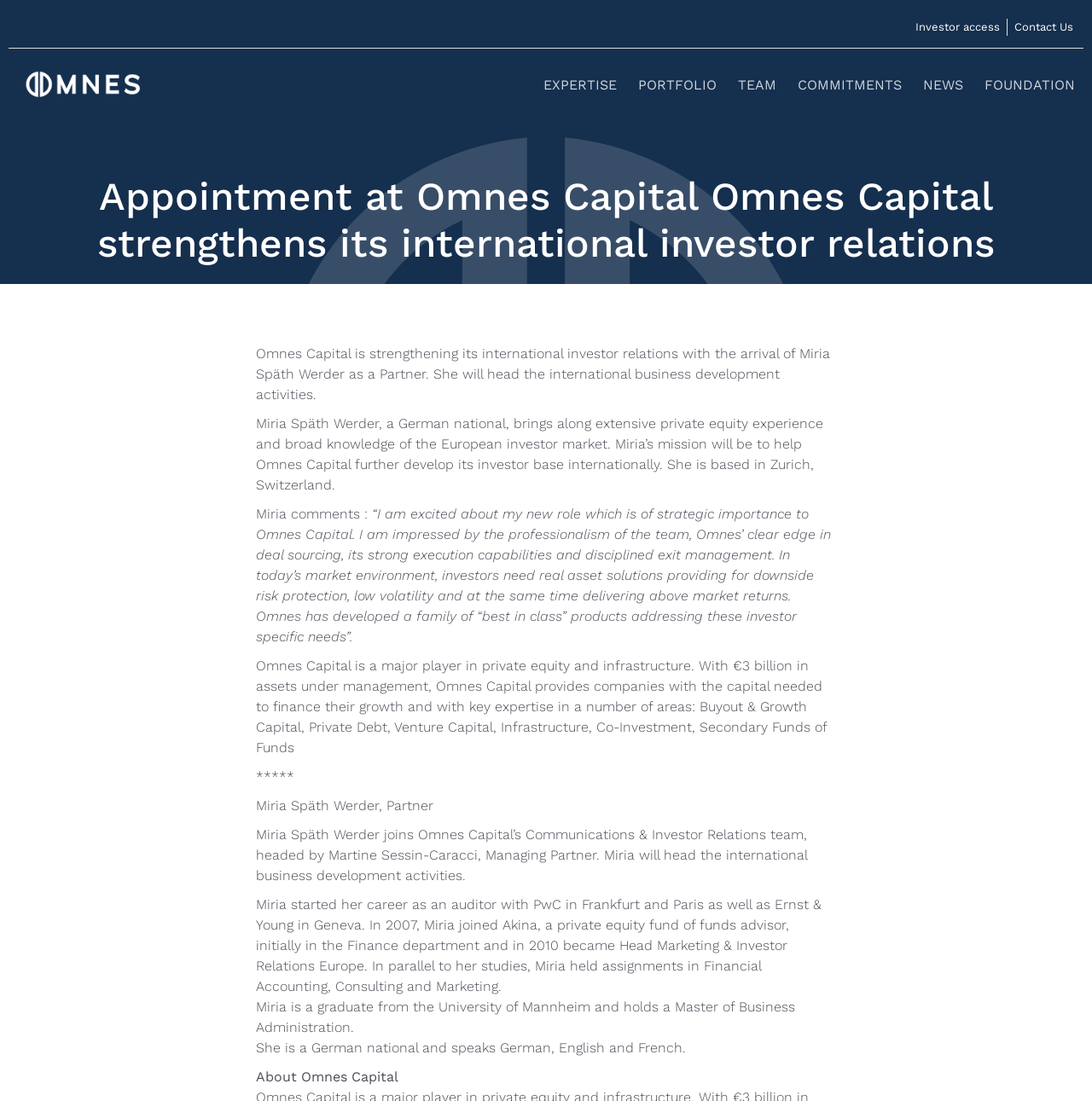Summarize the webpage with intricate details.

The webpage is about Omnes Capital, a private equity and infrastructure company, and its strengthening of international investor relations with the arrival of Miria Späth Werder as a Partner. At the top of the page, there are several links, including "Investor access", "Contact Us", and others, which are positioned horizontally across the page. 

Below these links, there is a heading that reads "Appointment at Omnes Capital Omnes Capital strengthens its international investor relations". 

Following the heading, there are several paragraphs of text that provide information about Miria Späth Werder's background, her new role, and her mission to help Omnes Capital develop its investor base internationally. The text also includes a quote from Miria Späth Werder, where she expresses her excitement about her new role and her impressions of Omnes Capital. 

Further down the page, there is a section that describes Omnes Capital, its assets under management, and its areas of expertise. This is followed by a brief biography of Miria Späth Werder, including her education and language skills. 

At the very bottom of the page, there is a section titled "About Omnes Capital".